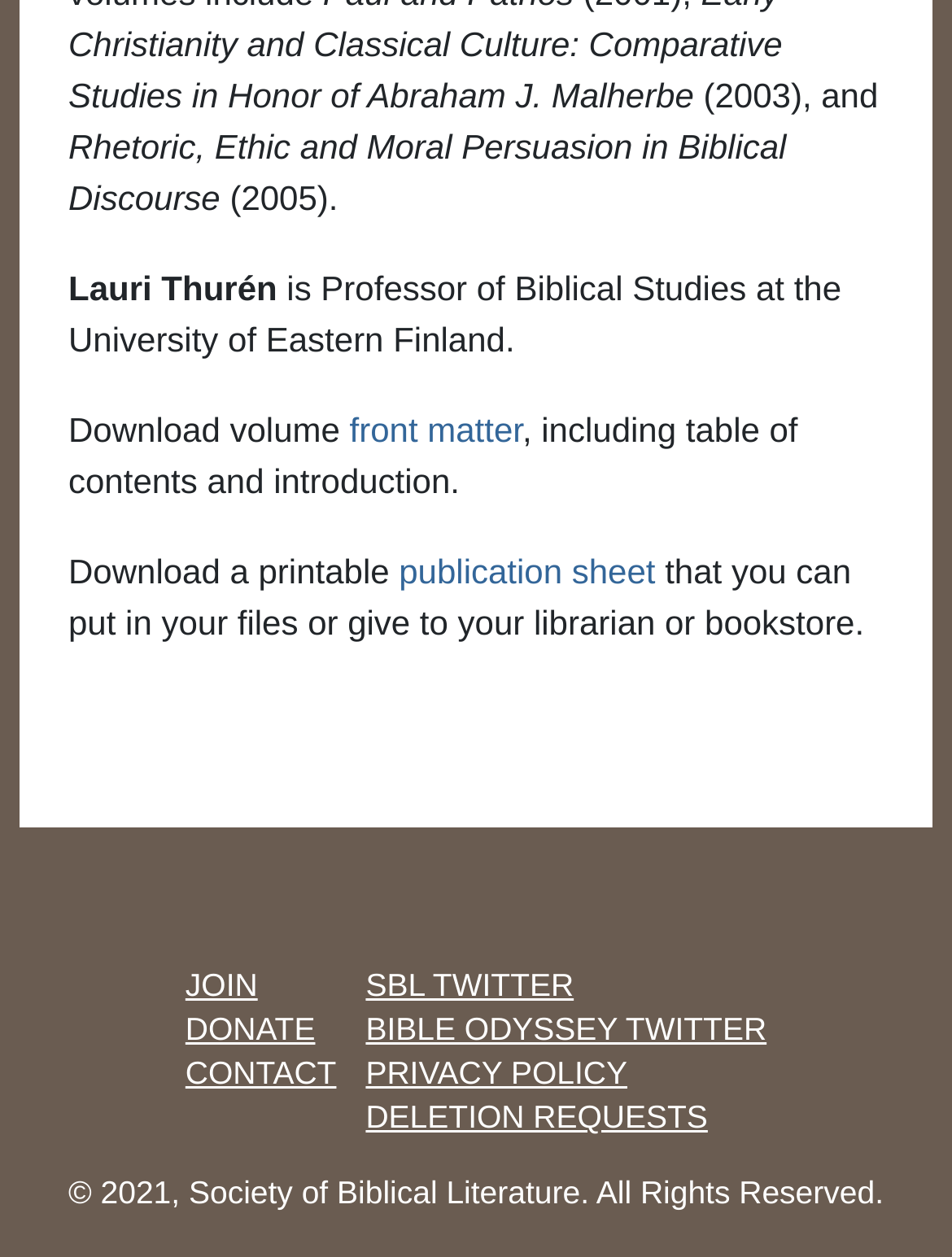What is the affiliation of the author?
By examining the image, provide a one-word or phrase answer.

University of Eastern Finland